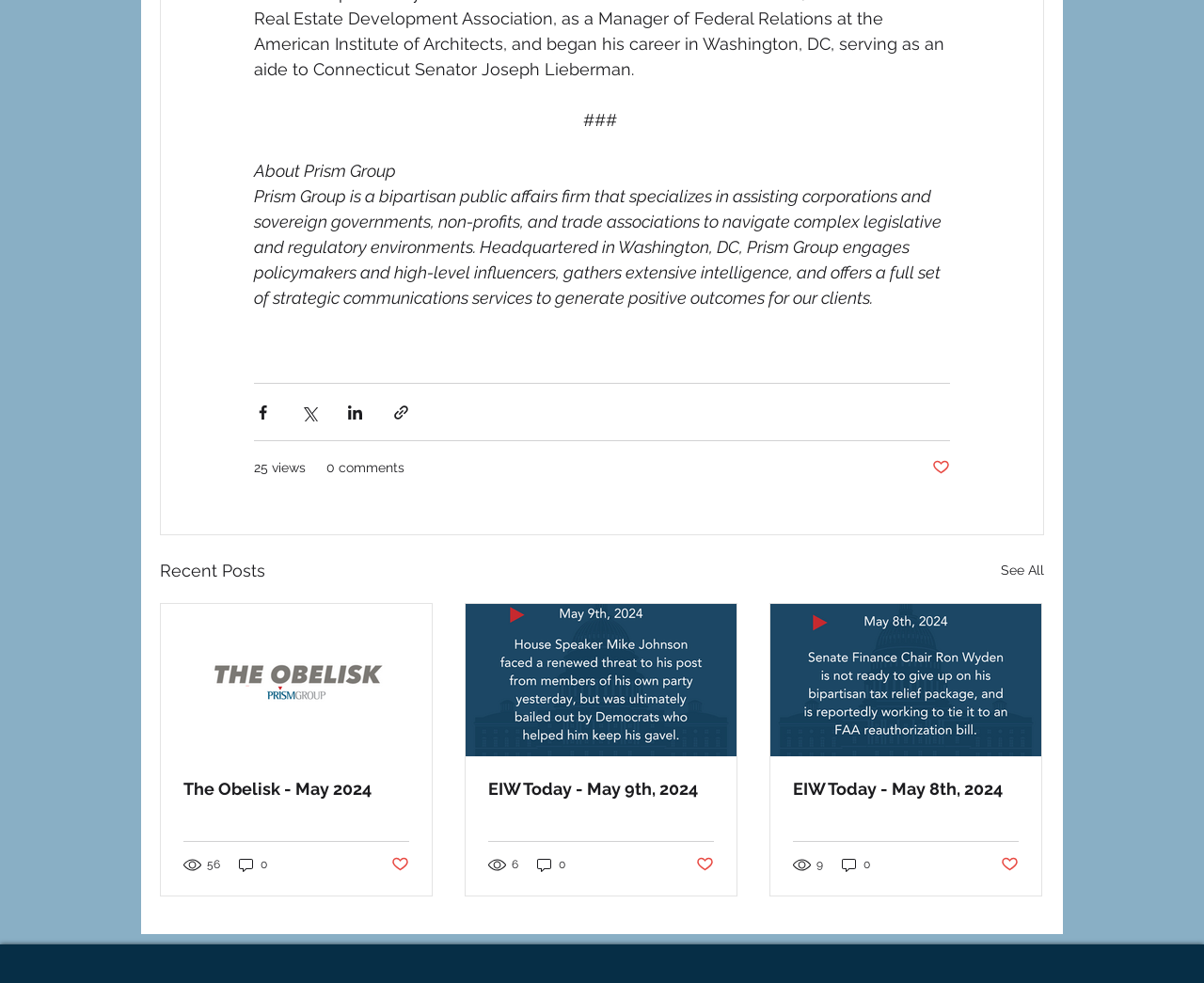How many views does the second article have?
Please ensure your answer to the question is detailed and covers all necessary aspects.

The second article has 6 views, which is indicated by the generic text '6 views' below the article title, along with an image icon.